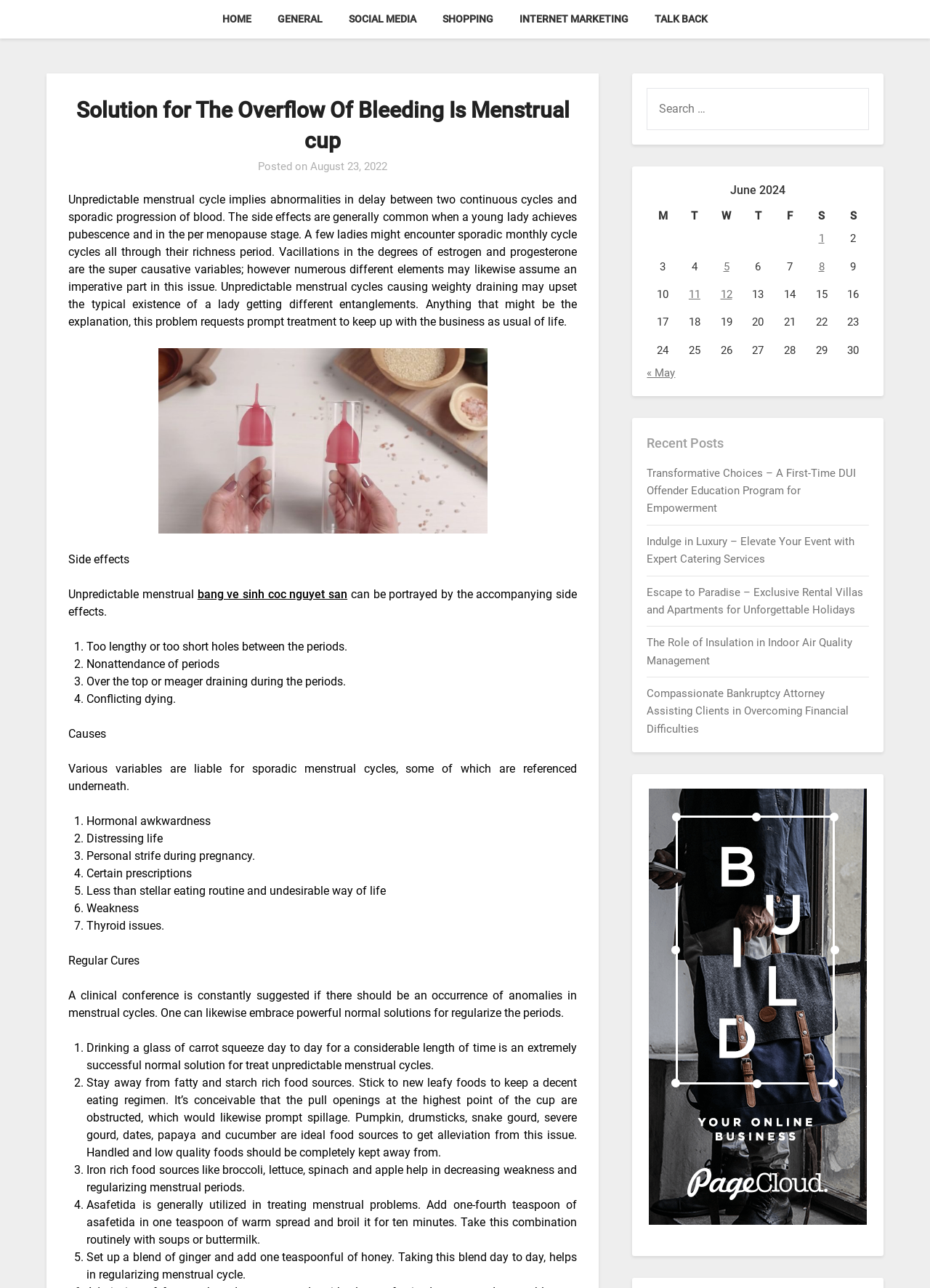From the given element description: "August 23, 2022August 29, 2022", find the bounding box for the UI element. Provide the coordinates as four float numbers between 0 and 1, in the order [left, top, right, bottom].

[0.334, 0.124, 0.417, 0.134]